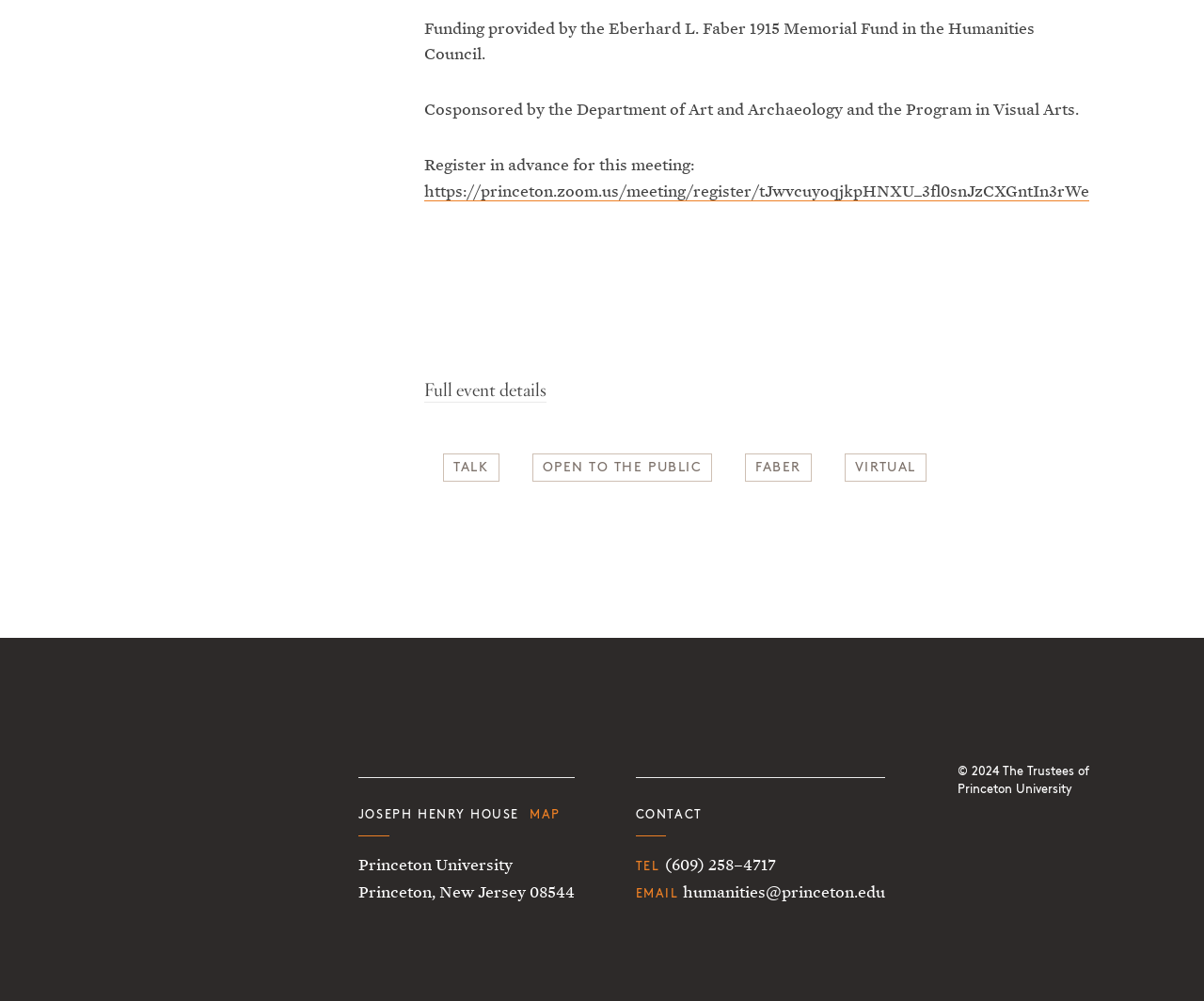Find the bounding box coordinates of the element to click in order to complete this instruction: "Contact the university". The bounding box coordinates must be four float numbers between 0 and 1, denoted as [left, top, right, bottom].

[0.528, 0.808, 0.584, 0.819]